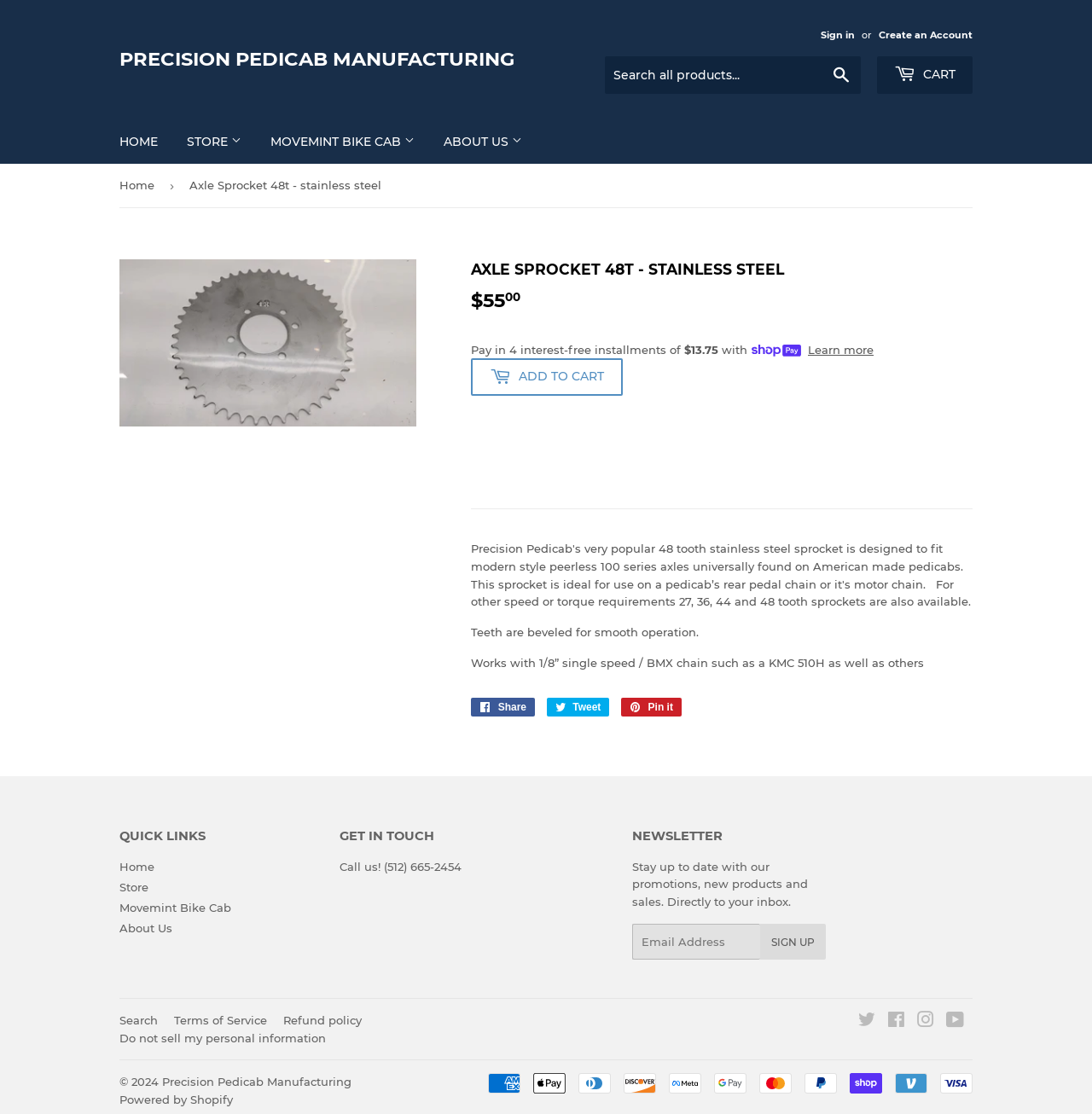Provide the text content of the webpage's main heading.

AXLE SPROCKET 48T - STAINLESS STEEL